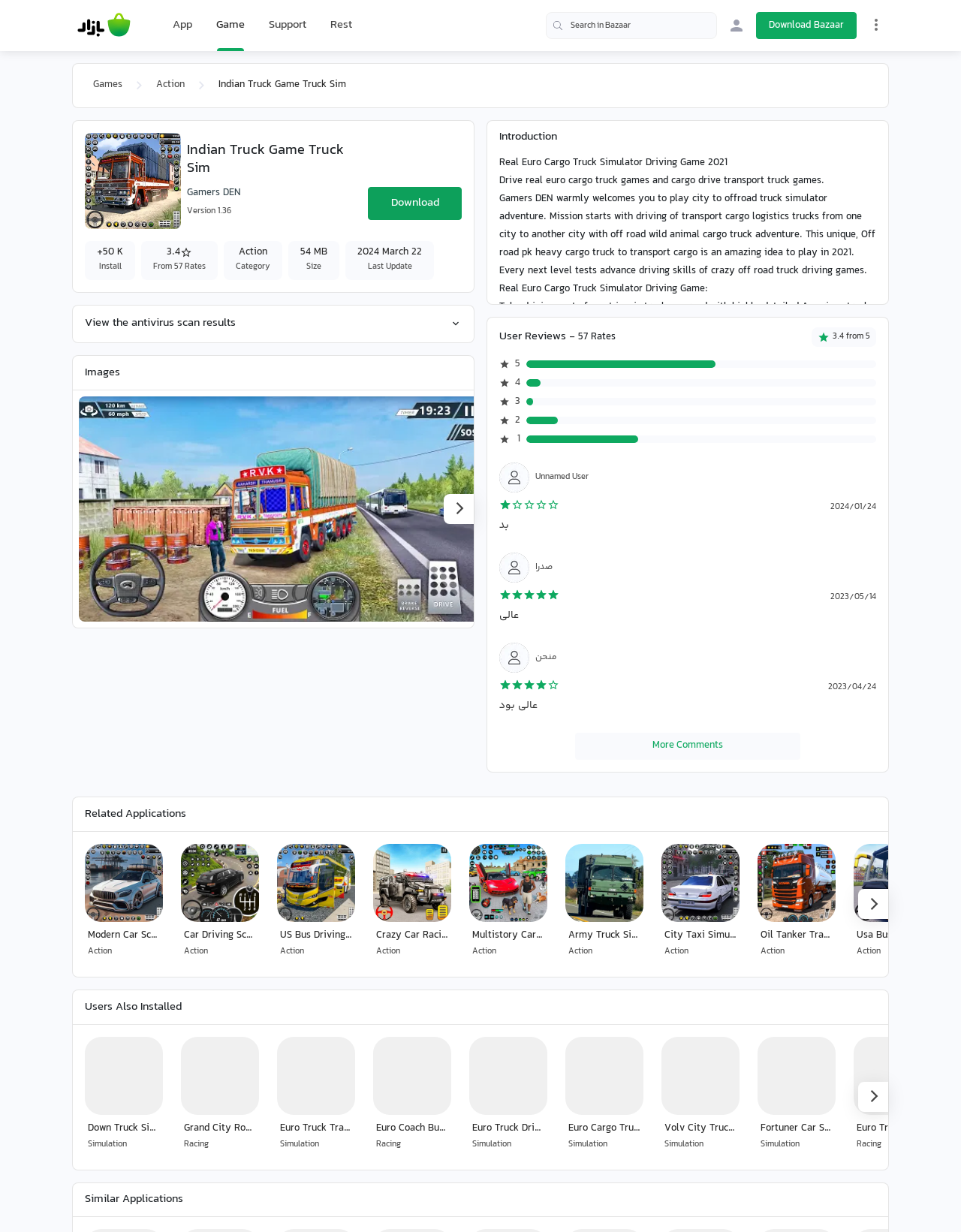Identify the bounding box coordinates necessary to click and complete the given instruction: "More Comments".

[0.598, 0.595, 0.833, 0.617]